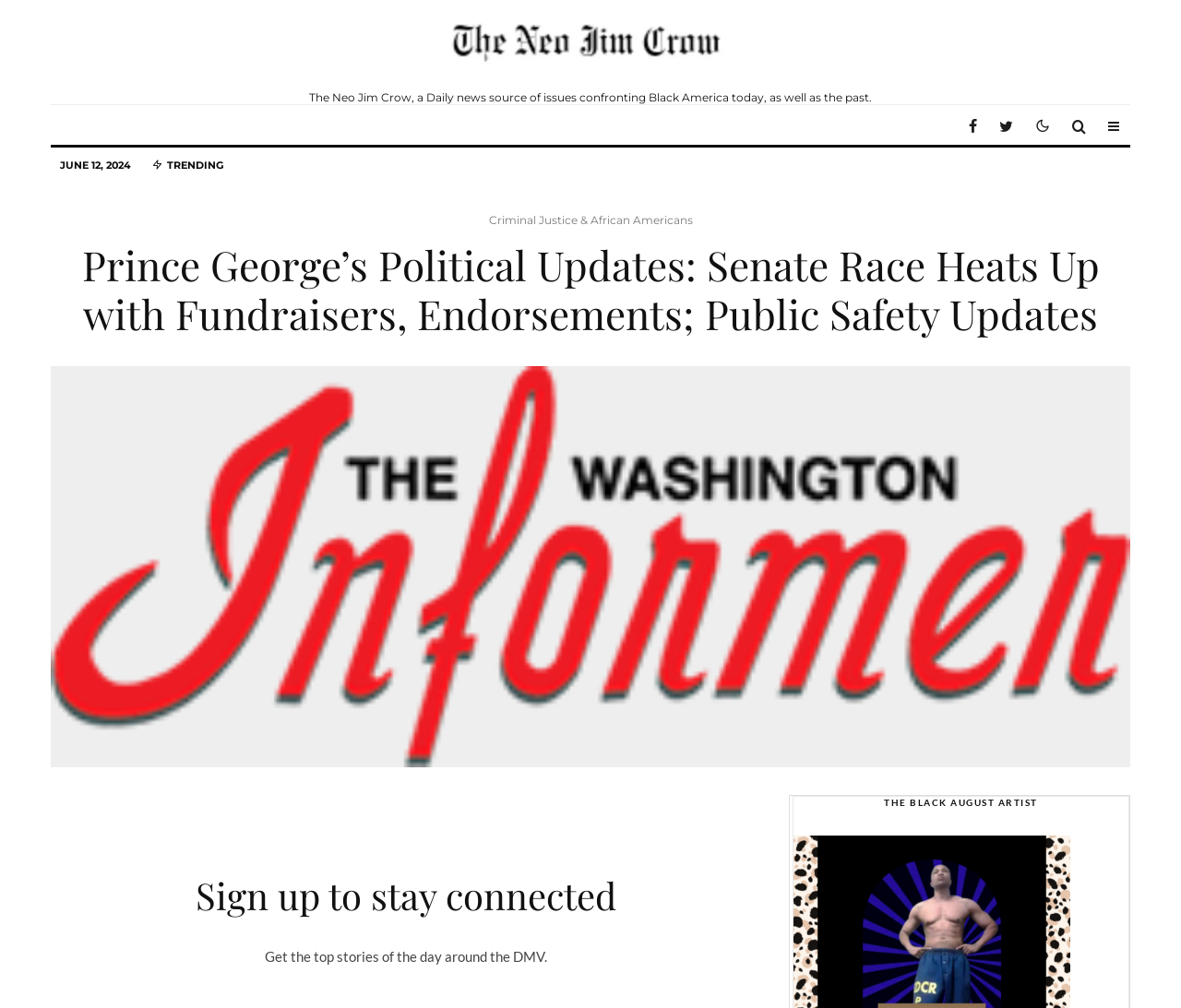How many social media links are present at the top?
Look at the image and construct a detailed response to the question.

I counted the social media links at the top of the webpage and found four links: Facebook, Twitter, and two other icons.